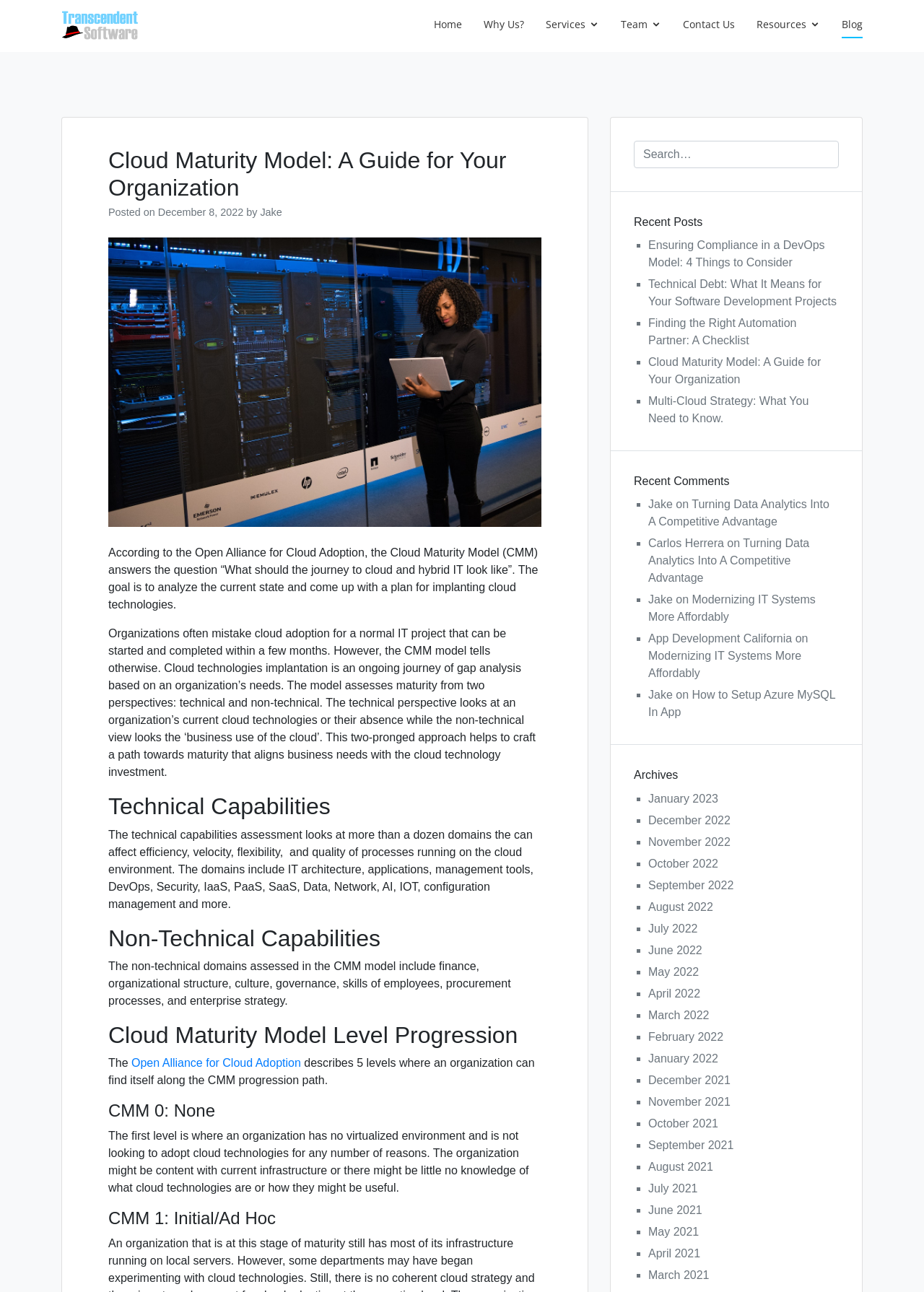What is the name of the model described in this article?
Kindly offer a detailed explanation using the data available in the image.

The article is about the Cloud Maturity Model, which is a framework that helps organizations assess their cloud adoption journey. The model is described in detail in the article, including its technical and non-technical capabilities, and its level progression.